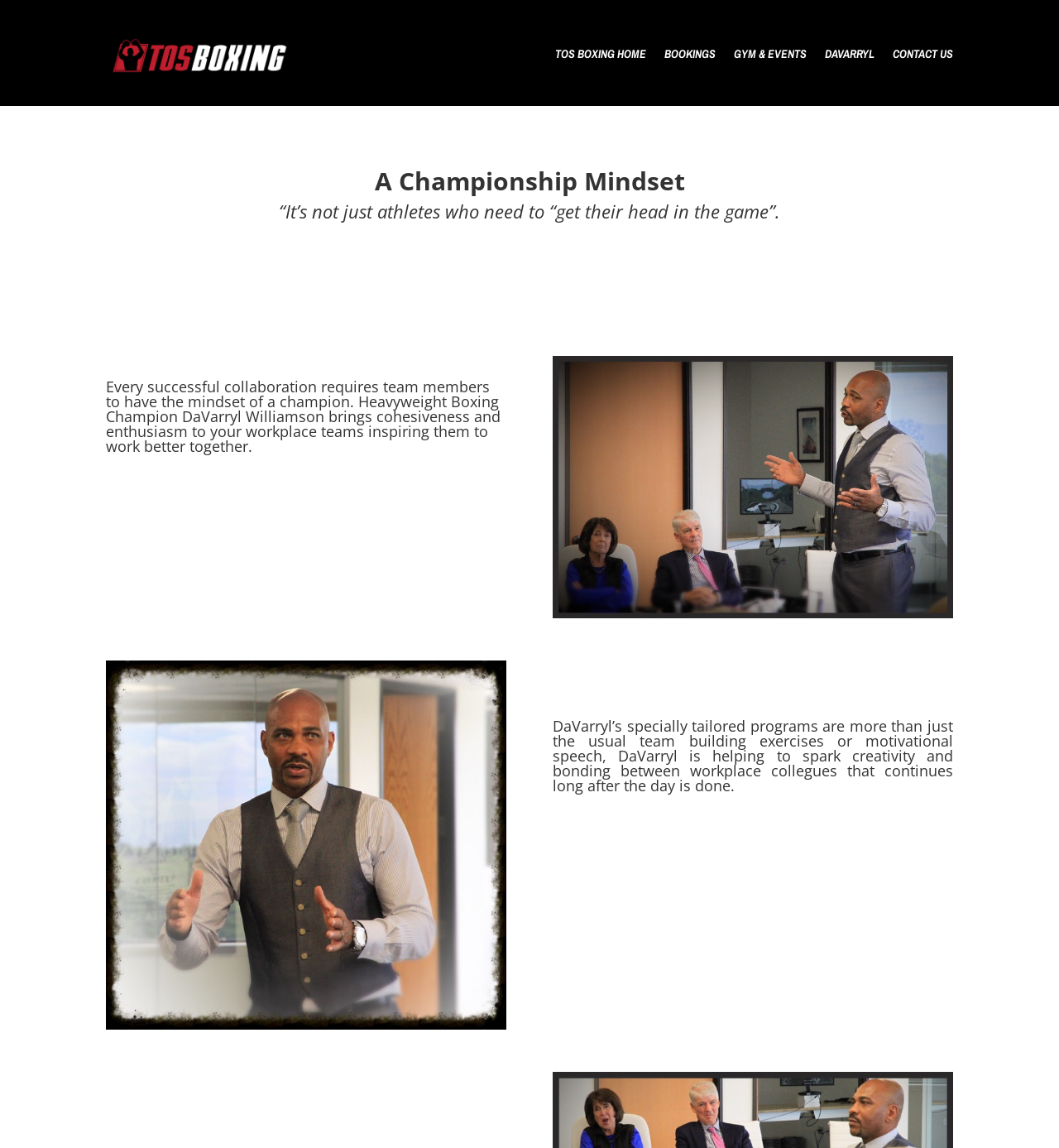Determine the bounding box for the UI element as described: "Bookings". The coordinates should be represented as four float numbers between 0 and 1, formatted as [left, top, right, bottom].

[0.627, 0.019, 0.676, 0.074]